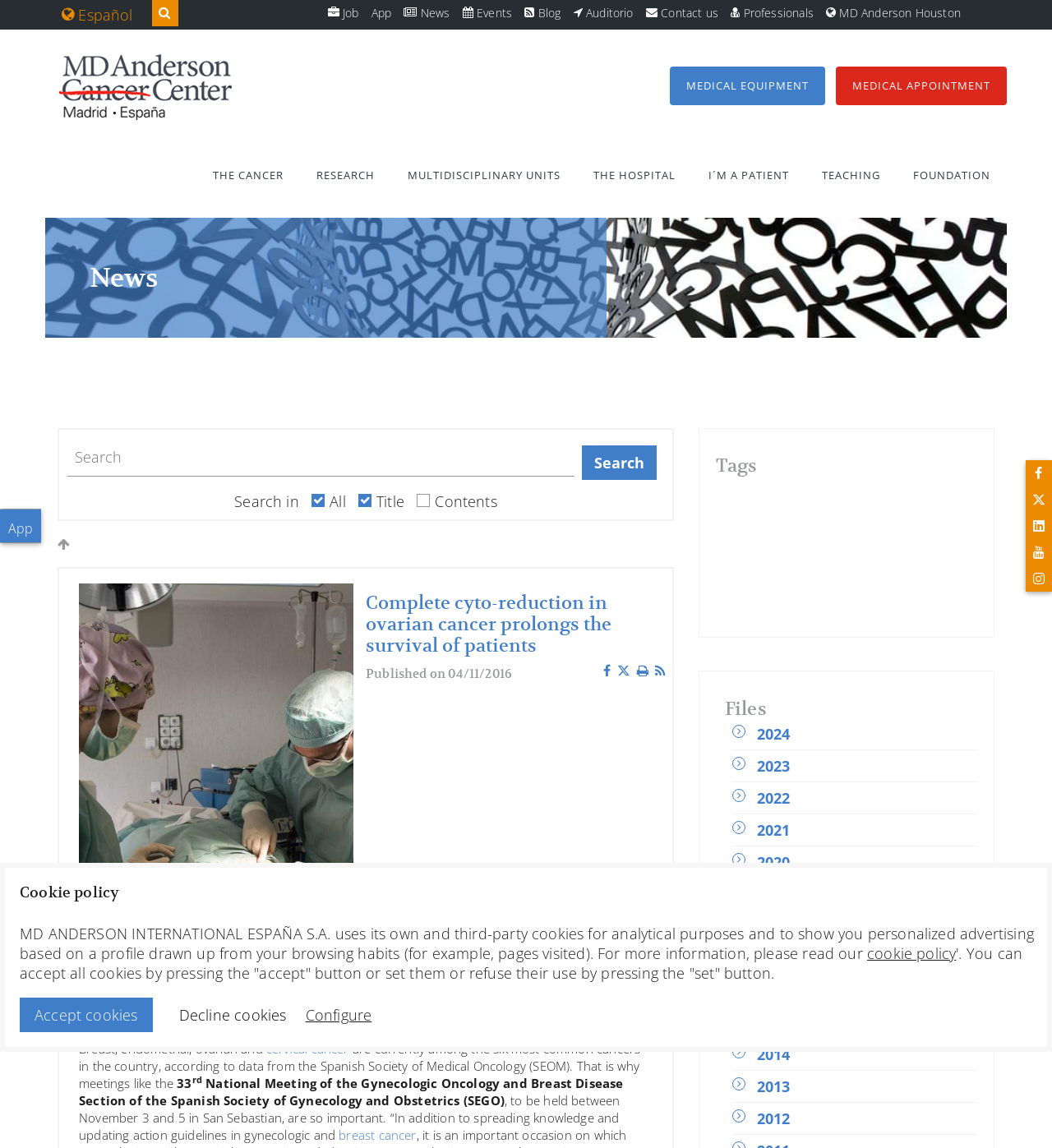Provide the bounding box coordinates for the area that should be clicked to complete the instruction: "Browse news published in 2020".

[0.696, 0.737, 0.751, 0.764]